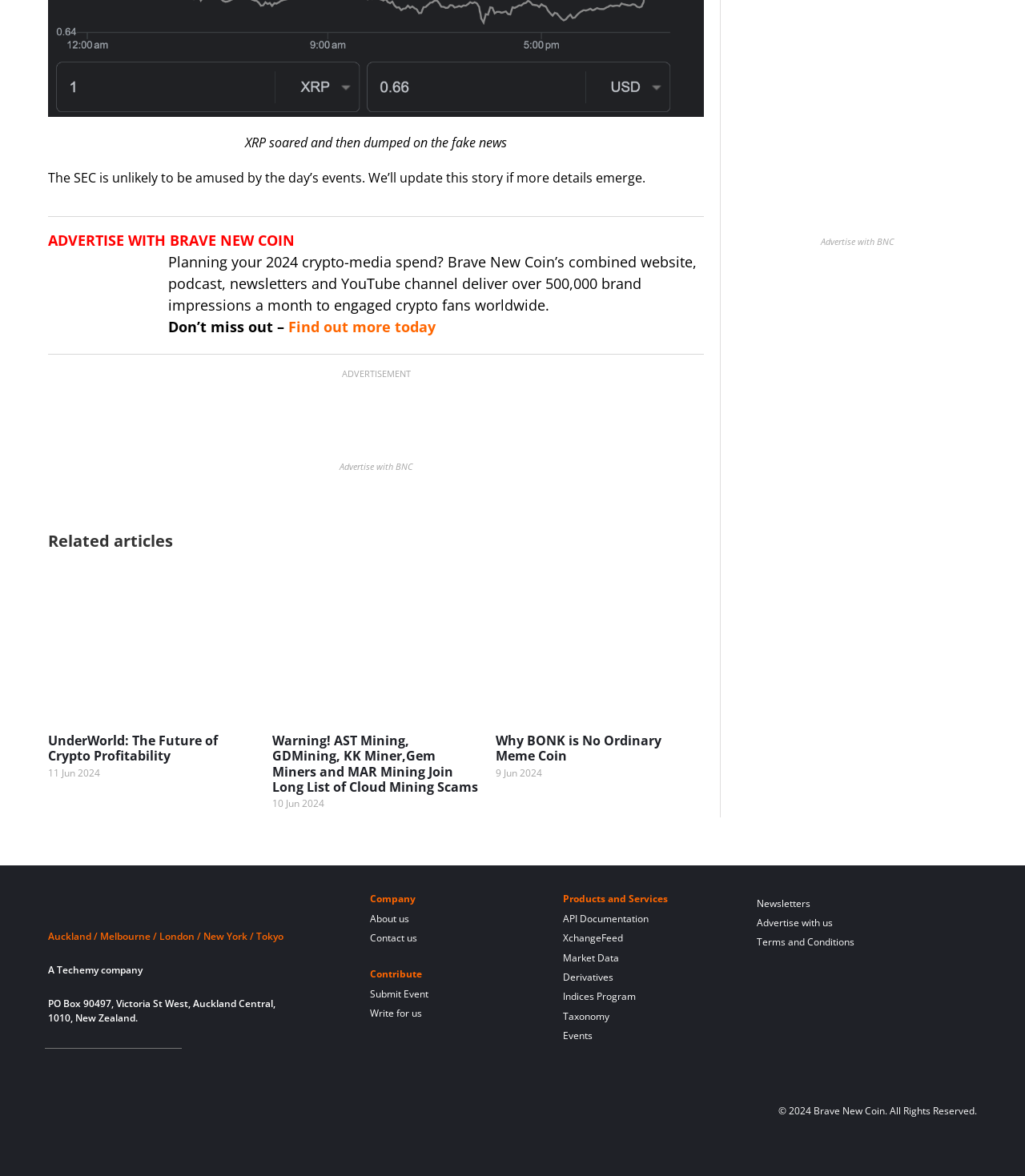Given the element description Find out more today, specify the bounding box coordinates of the corresponding UI element in the format (top-left x, top-left y, bottom-right x, bottom-right y). All values must be between 0 and 1.

[0.281, 0.269, 0.425, 0.286]